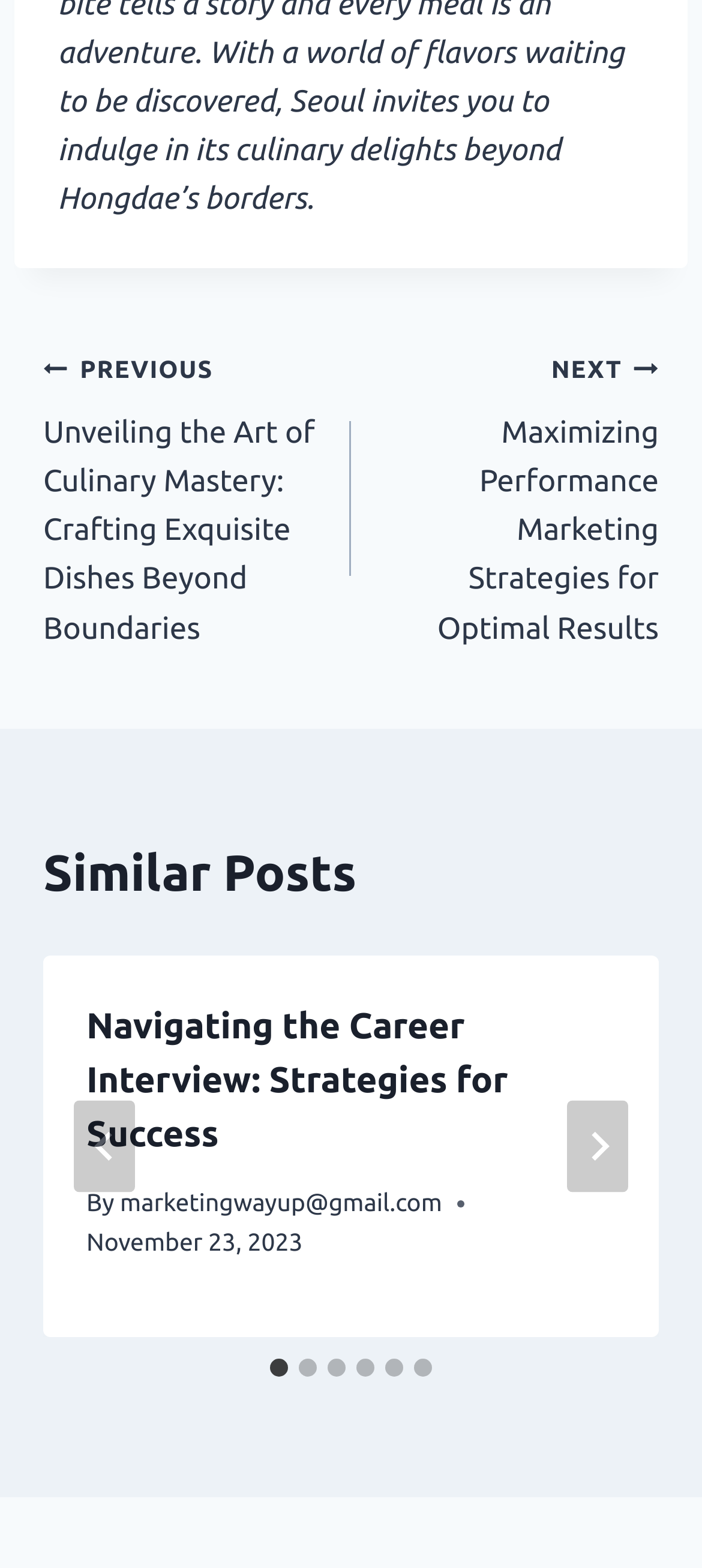How many slides are there in the post?
Refer to the image and provide a one-word or short phrase answer.

6